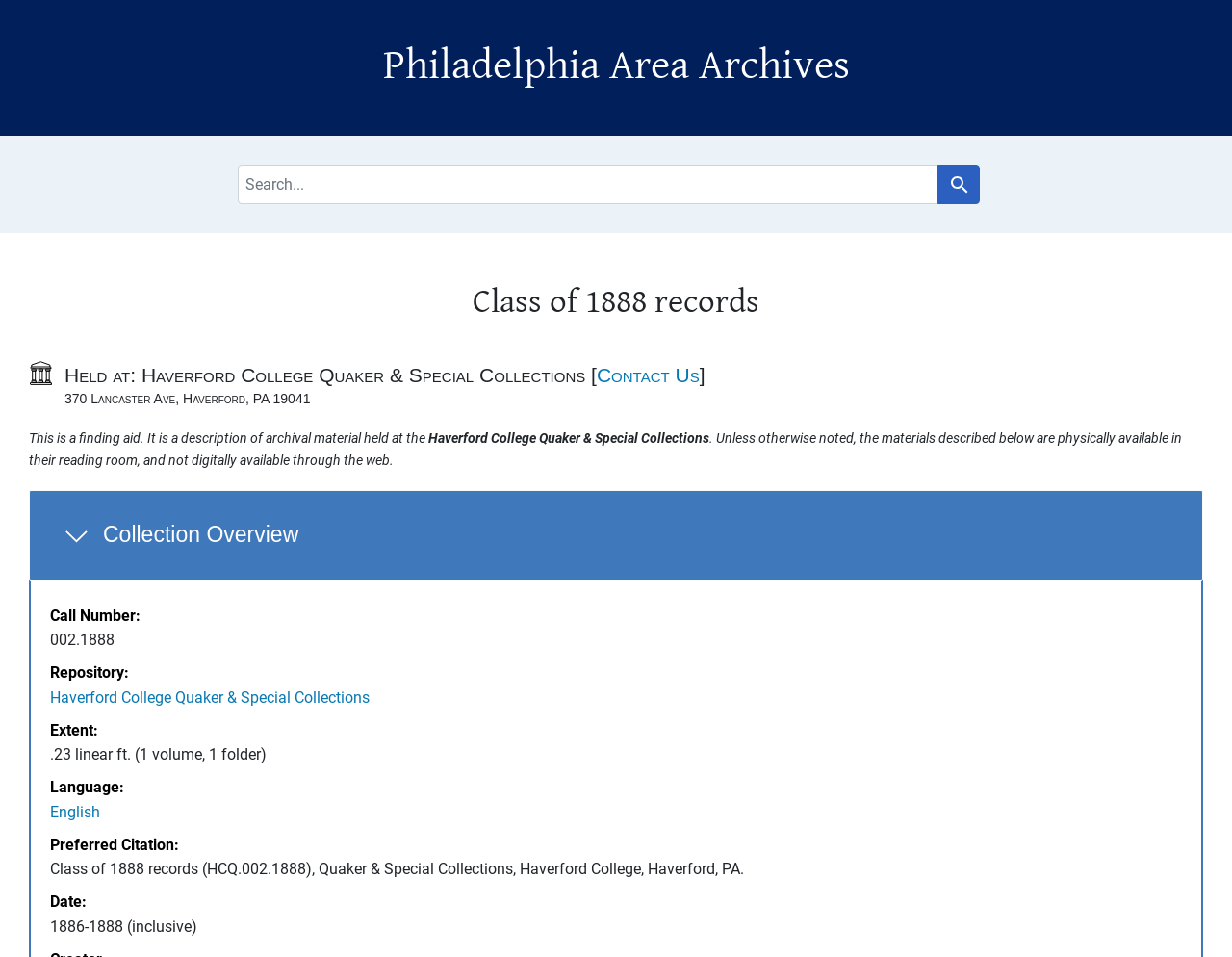Locate the bounding box coordinates of the clickable region necessary to complete the following instruction: "Go to Haverford College Quaker & Special Collections". Provide the coordinates in the format of four float numbers between 0 and 1, i.e., [left, top, right, bottom].

[0.041, 0.719, 0.3, 0.738]